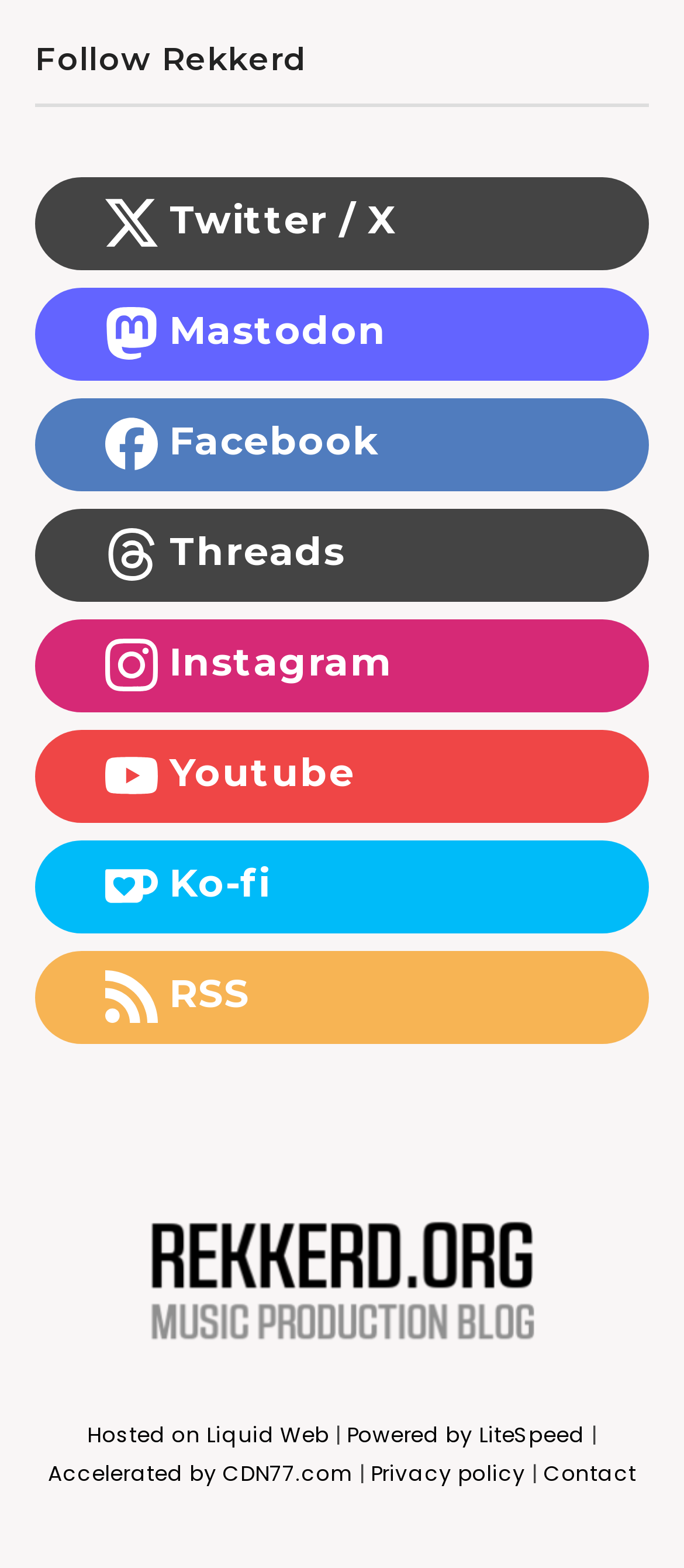Predict the bounding box coordinates of the UI element that matches this description: "Accelerated by CDN77.com". The coordinates should be in the format [left, top, right, bottom] with each value between 0 and 1.

[0.07, 0.906, 0.872, 0.951]